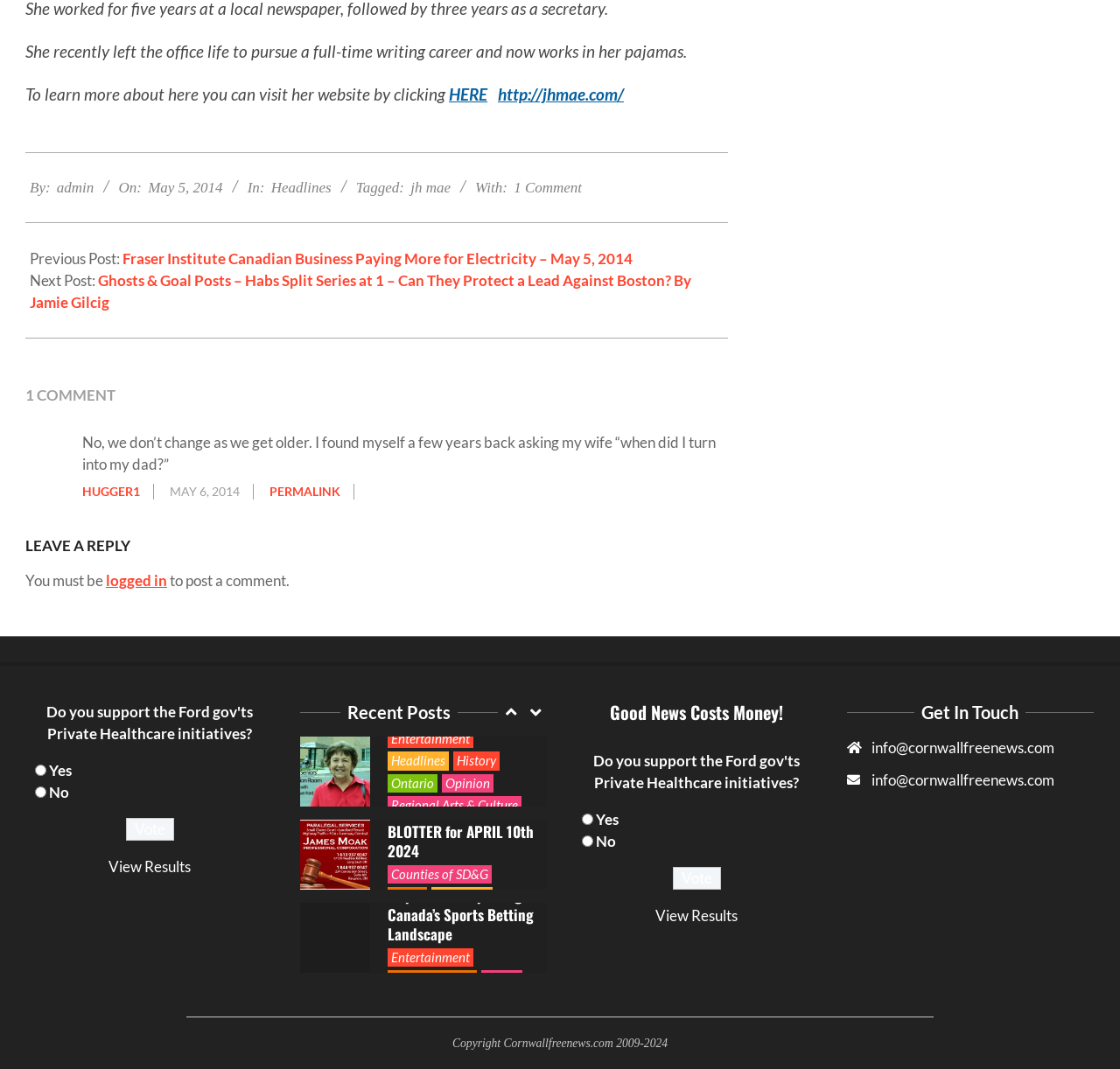Provide the bounding box coordinates of the area you need to click to execute the following instruction: "Vote for the article".

[0.112, 0.765, 0.155, 0.786]